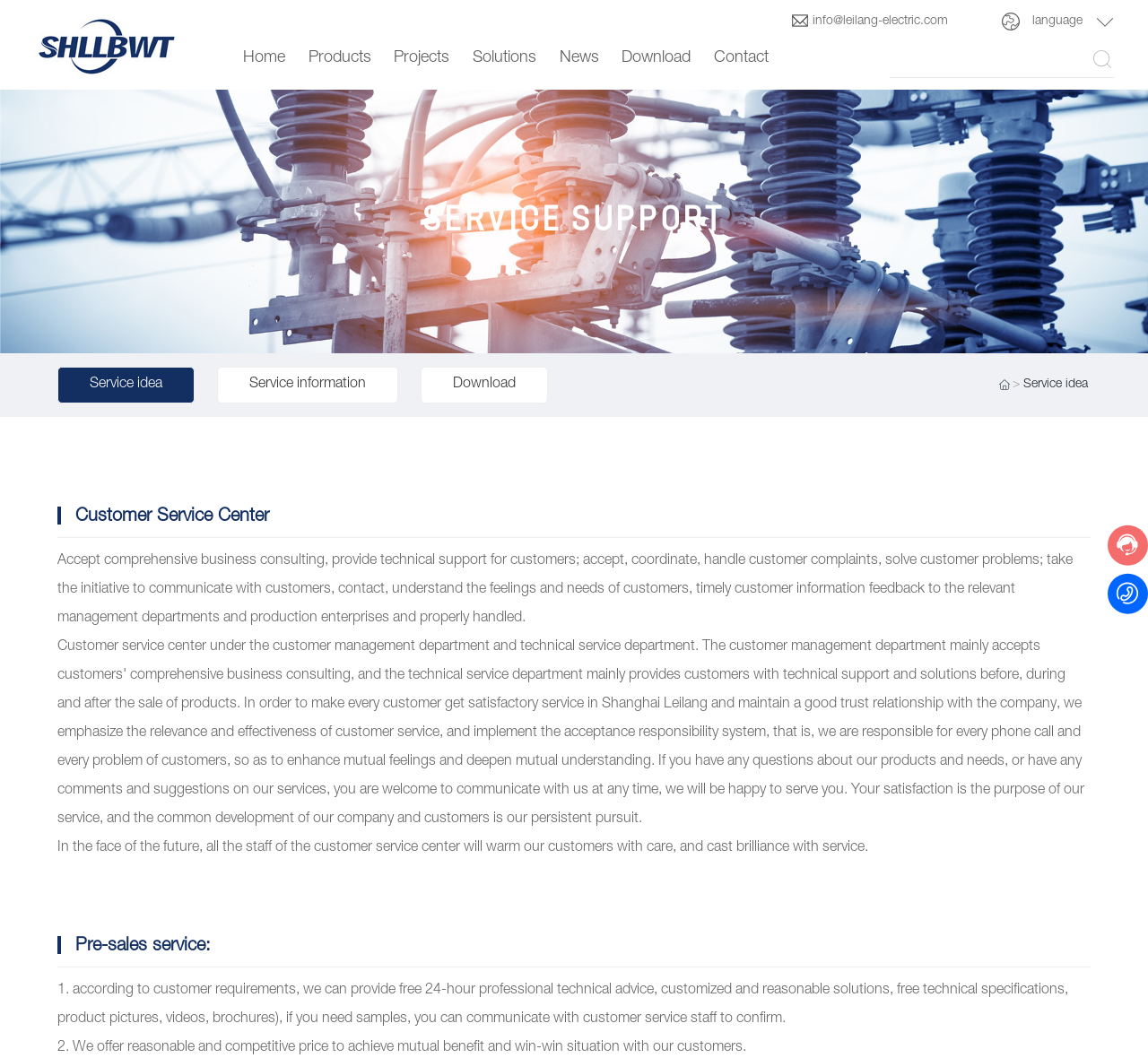Refer to the element description alt="SERVICE SUPPORT" and identify the corresponding bounding box in the screenshot. Format the coordinates as (top-left x, top-left y, bottom-right x, bottom-right y) with values in the range of 0 to 1.

[0.0, 0.204, 1.0, 0.216]